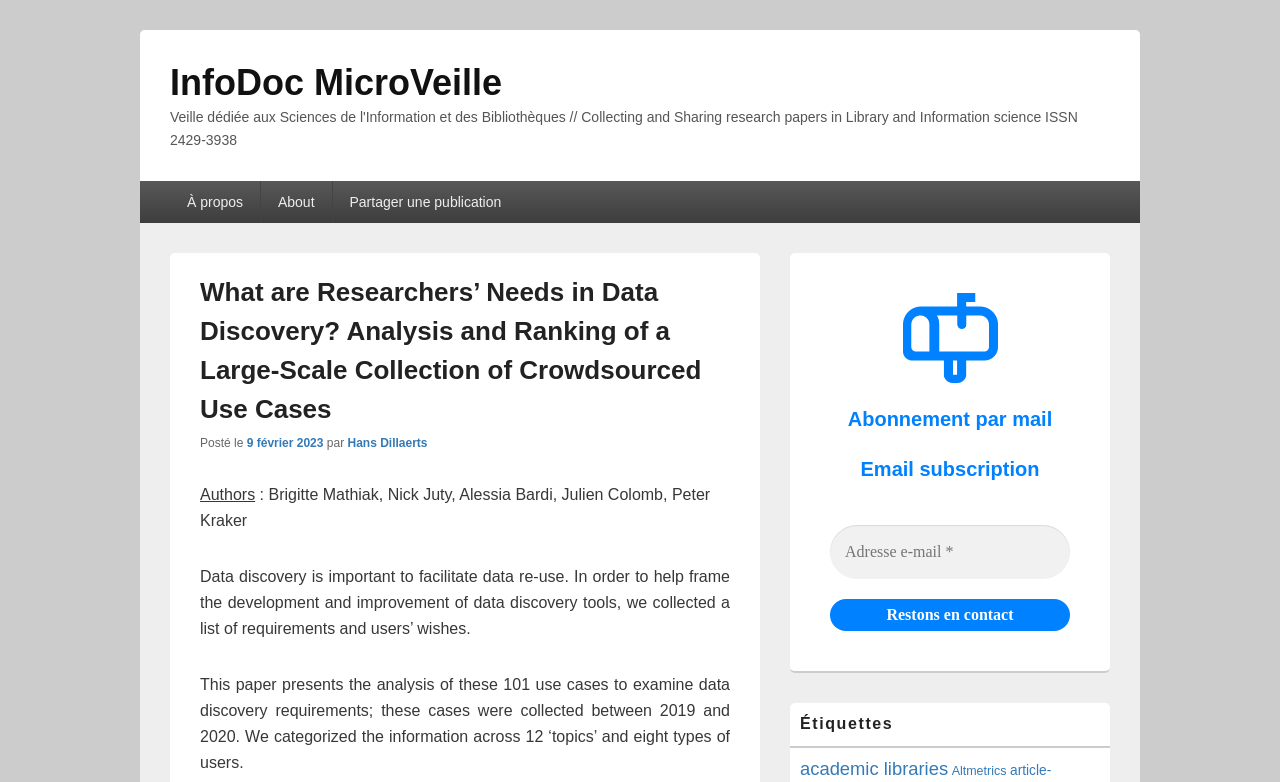Generate a thorough explanation of the webpage's elements.

The webpage is about a research paper titled "What are Researchers’ Needs in Data Discovery? Analysis and Ranking of a Large-Scale Collection of Crowdsourced Use Cases" from InfoDoc MicroVeille. 

At the top, there is a navigation menu labeled "Menu principal" with links to "À propos", "About", and "Partager une publication". Below the navigation menu, there is a header section with the title of the research paper, followed by the publication date "9 février 2023" and the author "Hans Dillaerts". 

The main content area is divided into two sections. On the left, there is a sidebar with several widgets. At the top of the sidebar, there is a figure, followed by a section for email subscription with a heading, a text box to input an email address, and a button labeled "Restons en contact". Below the email subscription section, there is a list of tags or labels, including "academic libraries" and "Altmetrics", each with a number of associated elements.

On the right side of the main content area, there is a section with the research paper's abstract, which discusses the importance of data discovery and the collection of 101 use cases to examine data discovery requirements. The abstract is divided into three paragraphs, with the first paragraph introducing the topic, the second paragraph explaining the methodology, and the third paragraph summarizing the findings.